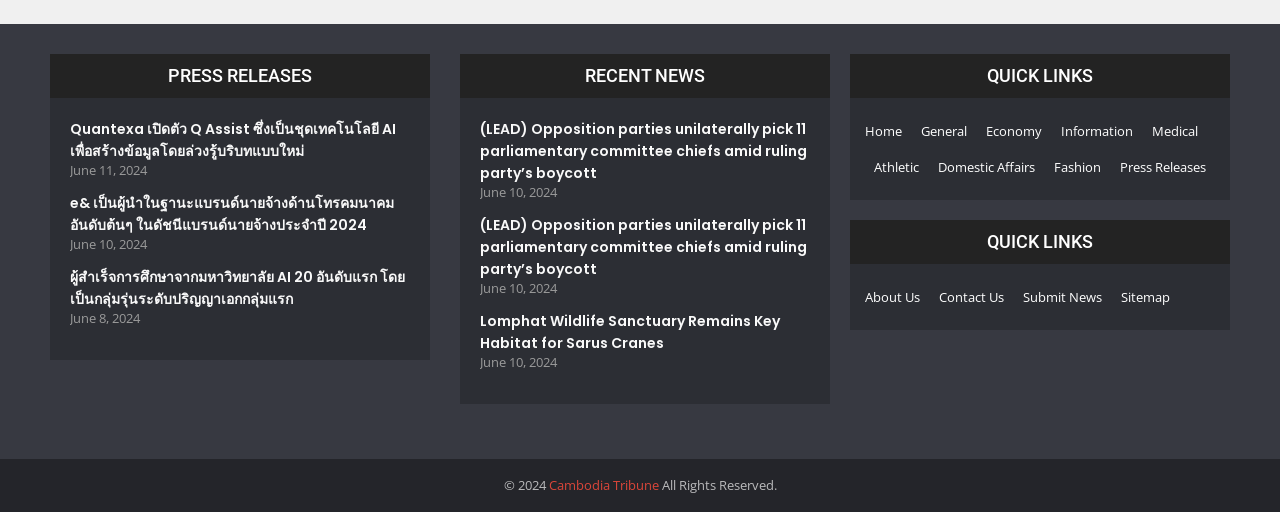Please determine the bounding box coordinates for the element with the description: "Home".

None